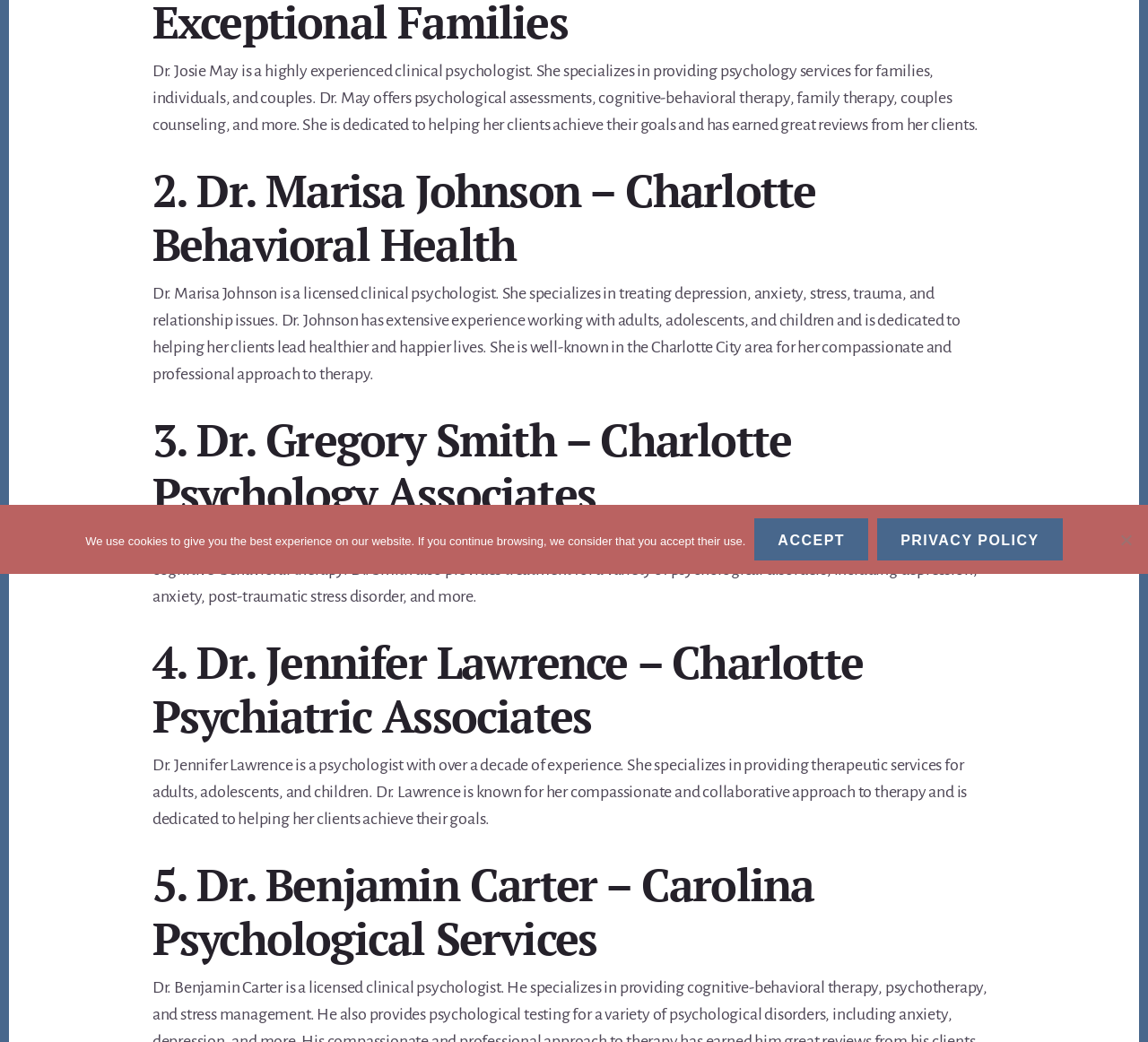Provide the bounding box coordinates of the HTML element this sentence describes: "Privacy Policy".

[0.764, 0.497, 0.926, 0.538]